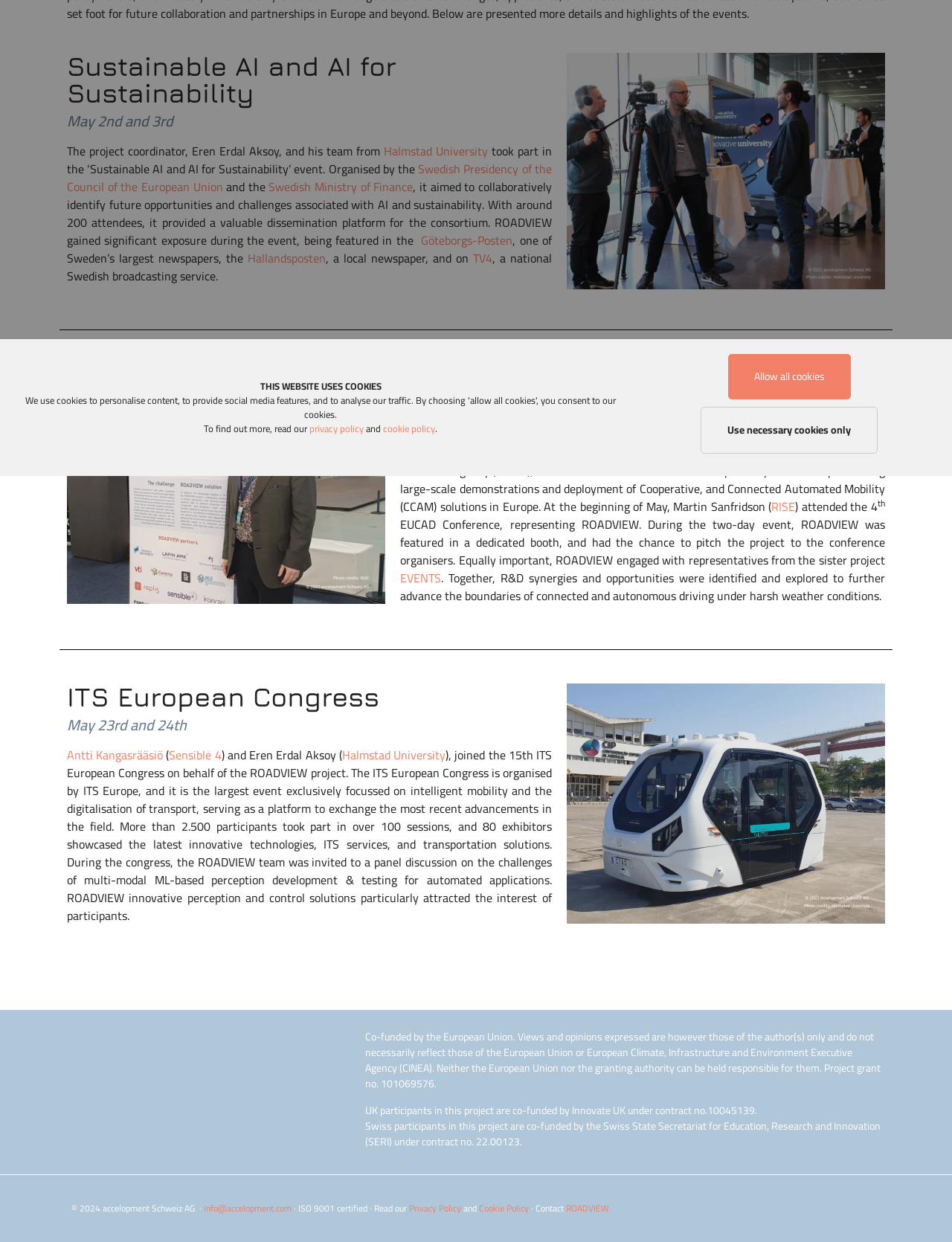Determine the bounding box for the HTML element described here: "CINEA". The coordinates should be given as [left, top, right, bottom] with each number being a float between 0 and 1.

[0.521, 0.37, 0.554, 0.388]